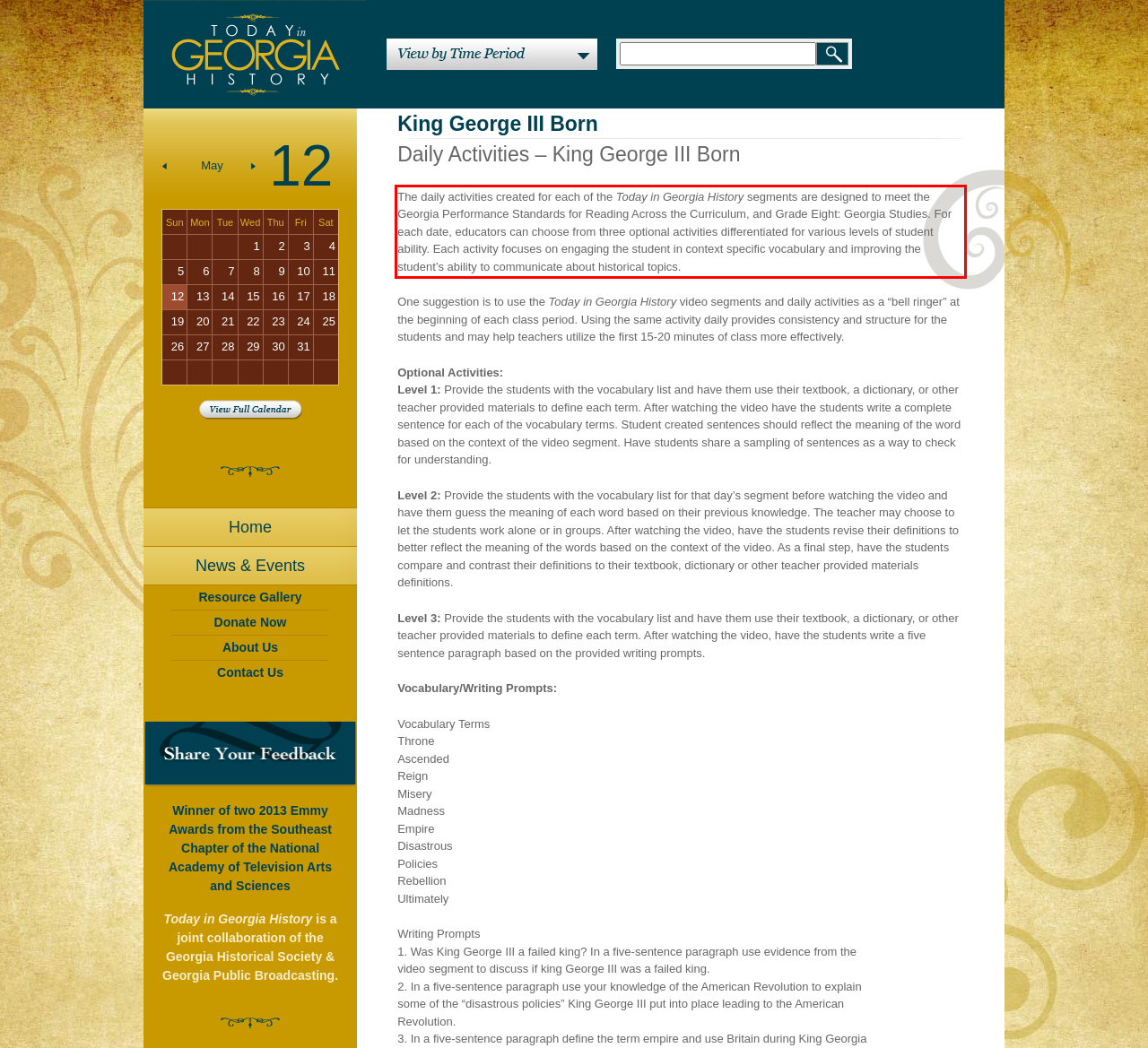Identify the red bounding box in the webpage screenshot and perform OCR to generate the text content enclosed.

The daily activities created for each of the Today in Georgia History segments are designed to meet the Georgia Performance Standards for Reading Across the Curriculum, and Grade Eight: Georgia Studies. For each date, educators can choose from three optional activities differentiated for various levels of student ability. Each activity focuses on engaging the student in context specific vocabulary and improving the student’s ability to communicate about historical topics.